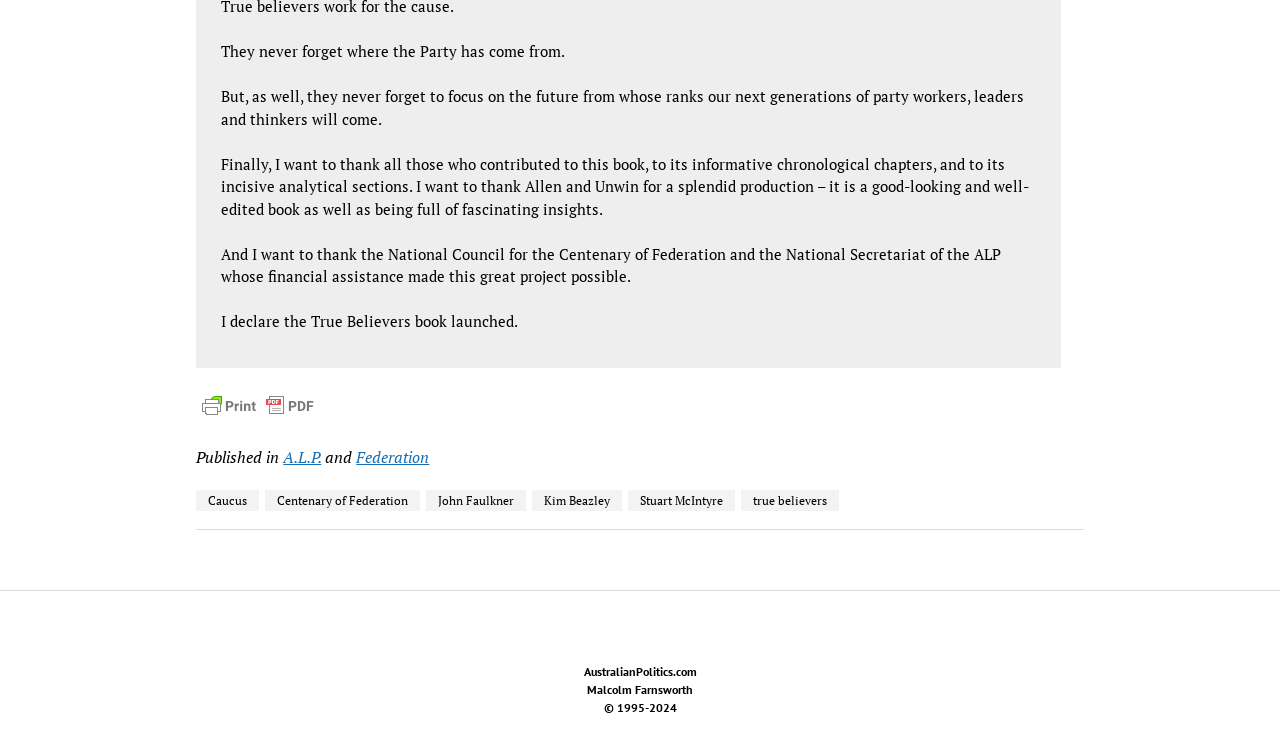Extract the bounding box of the UI element described as: "Caucus".

[0.153, 0.666, 0.203, 0.695]